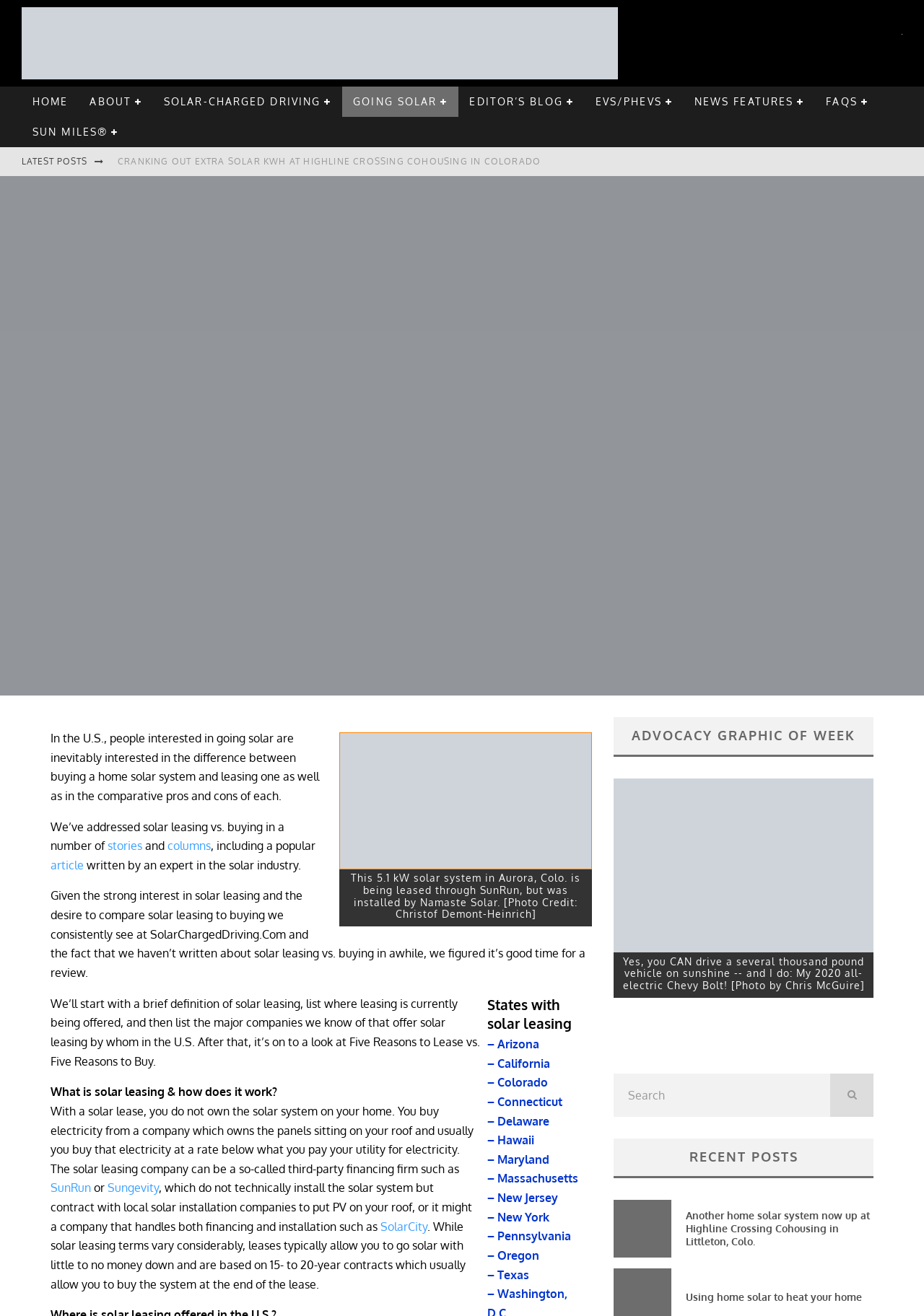Identify and provide the main heading of the webpage.

5 REASONS TO LEASE VS. 5 REASONS TO BUY SOLAR